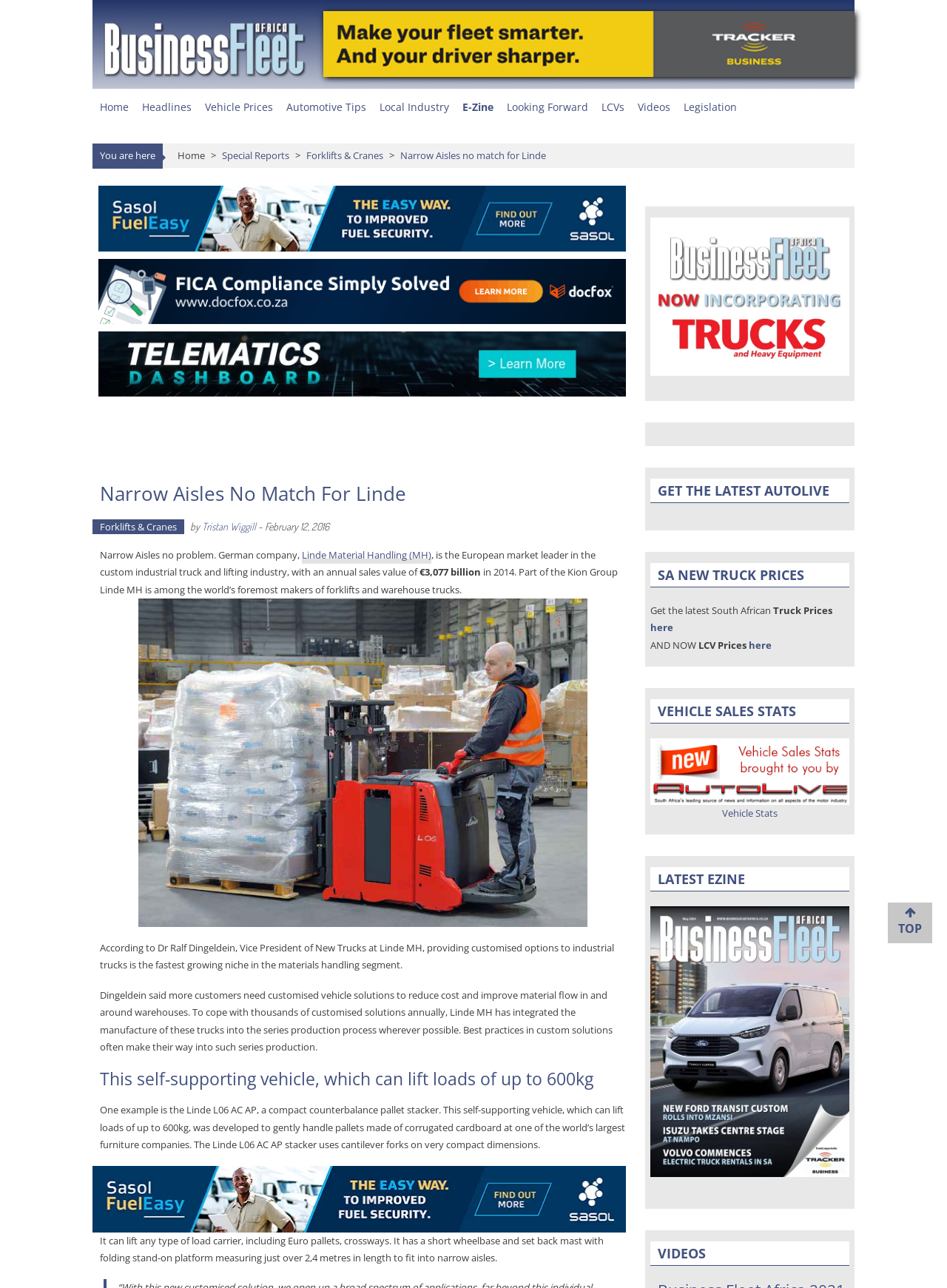Using the image as a reference, answer the following question in as much detail as possible:
What is the maximum weight that the Linde L06 AC AP stacker can lift?

I found this answer by reading the text that describes the Linde L06 AC AP stacker, which says 'This self-supporting vehicle, which can lift loads of up to 600kg, was developed to gently handle pallets made of corrugated cardboard at one of the world’s largest furniture companies.'